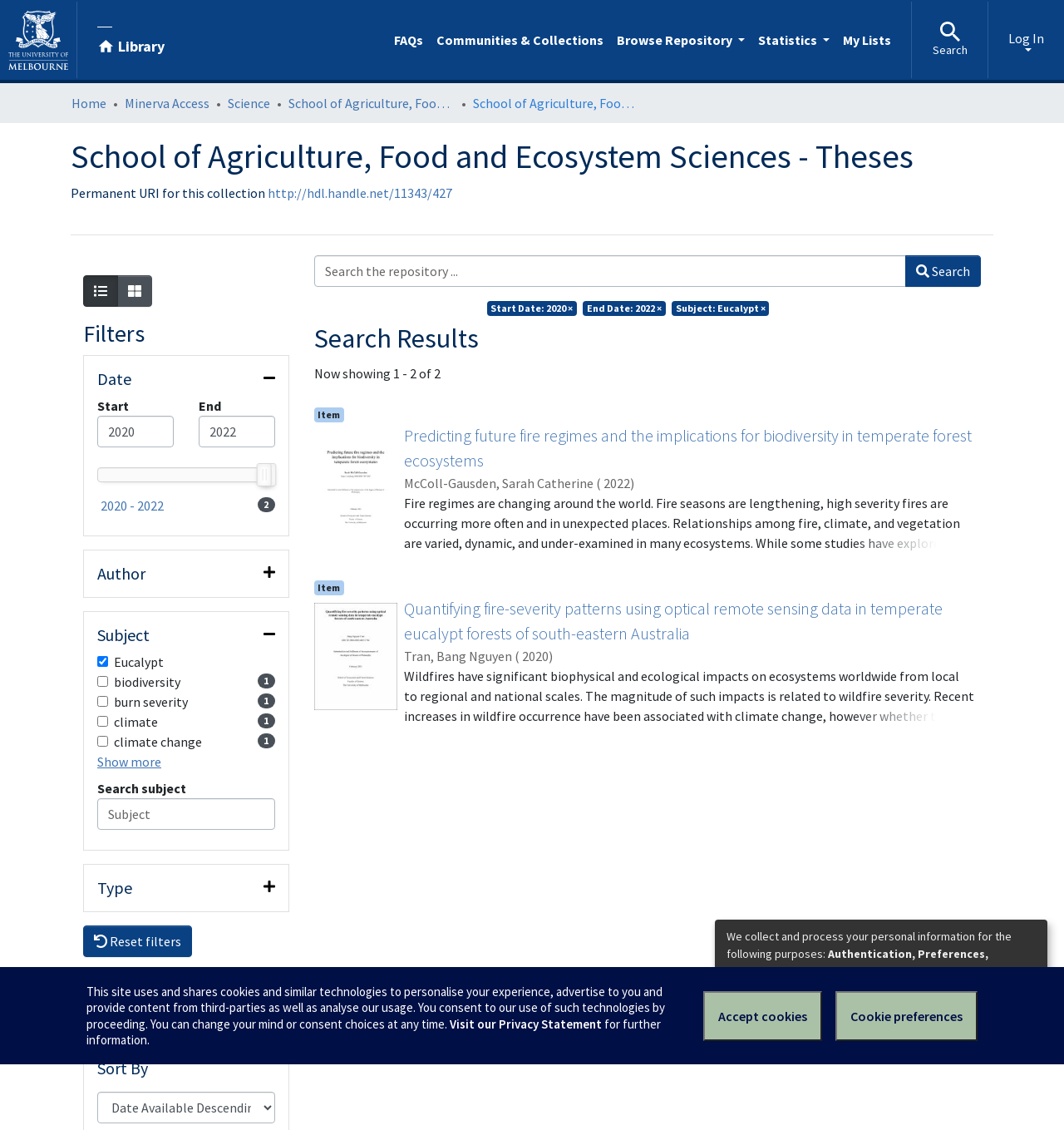Locate the bounding box coordinates of the element to click to perform the following action: 'Click the 'Log In' button'. The coordinates should be given as four float values between 0 and 1, in the form of [left, top, right, bottom].

[0.929, 0.001, 1.0, 0.069]